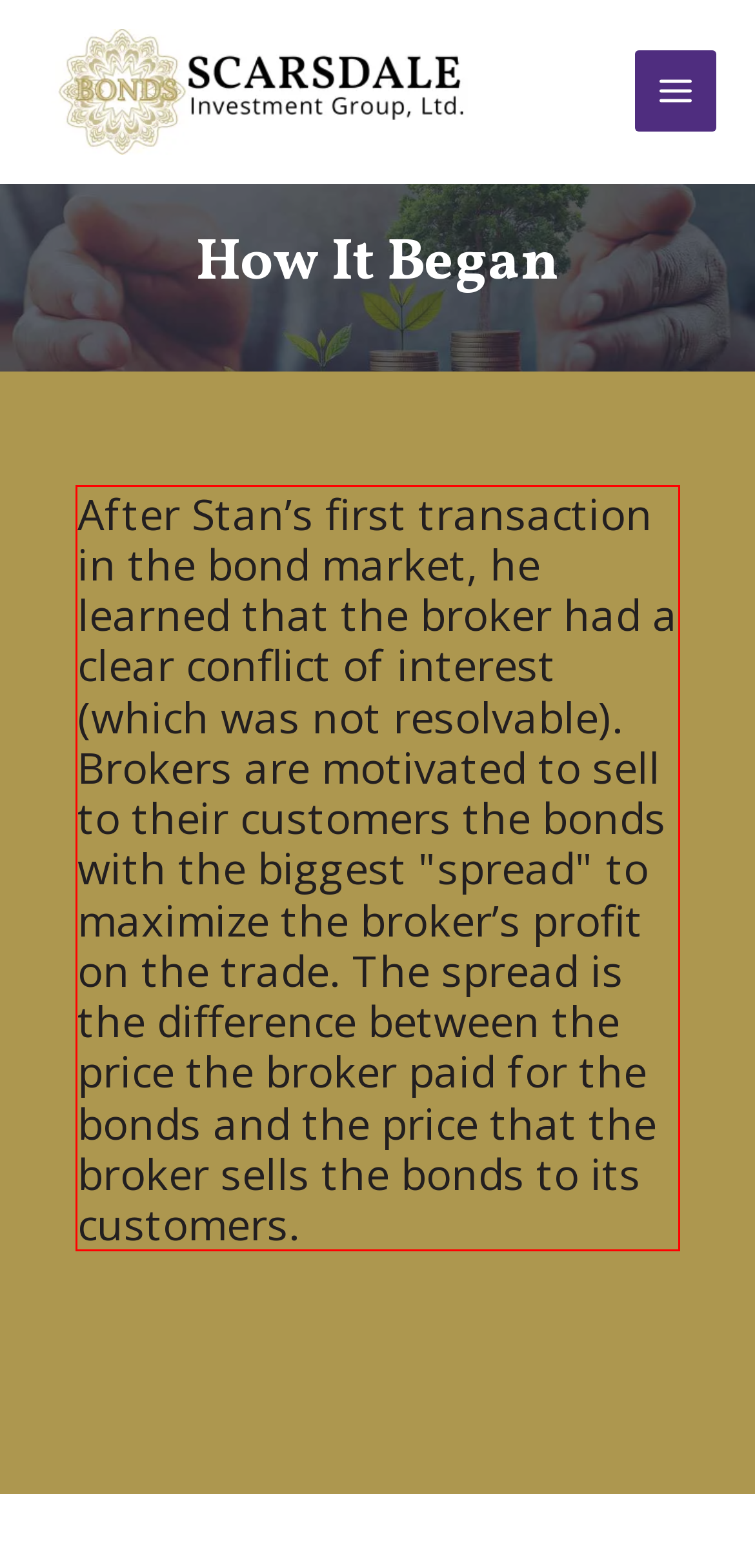Please take the screenshot of the webpage, find the red bounding box, and generate the text content that is within this red bounding box.

After Stan’s first transaction in the bond market, he learned that the broker had a clear conflict of interest (which was not resolvable). Brokers are motivated to sell to their customers the bonds with the biggest "spread" to maximize the broker’s profit on the trade. The spread is the difference between the price the broker paid for the bonds and the price that the broker sells the bonds to its customers.